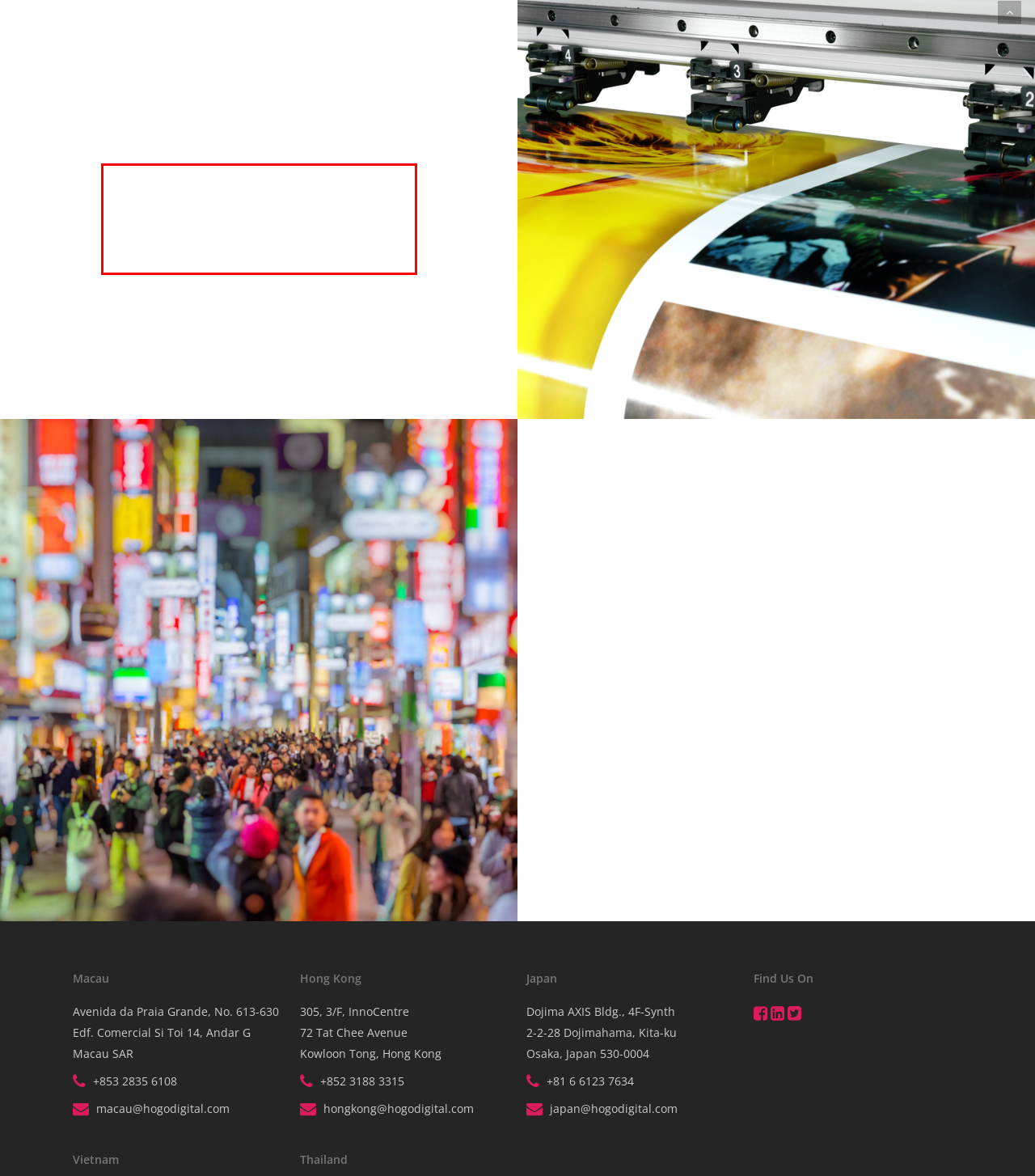Please recognize and transcribe the text located inside the red bounding box in the webpage image.

Expertise in advertising design and offline materials. Allow us to help develop crisp new advertising creative in line with today's consumer to ensure maximum engagement with your audience.